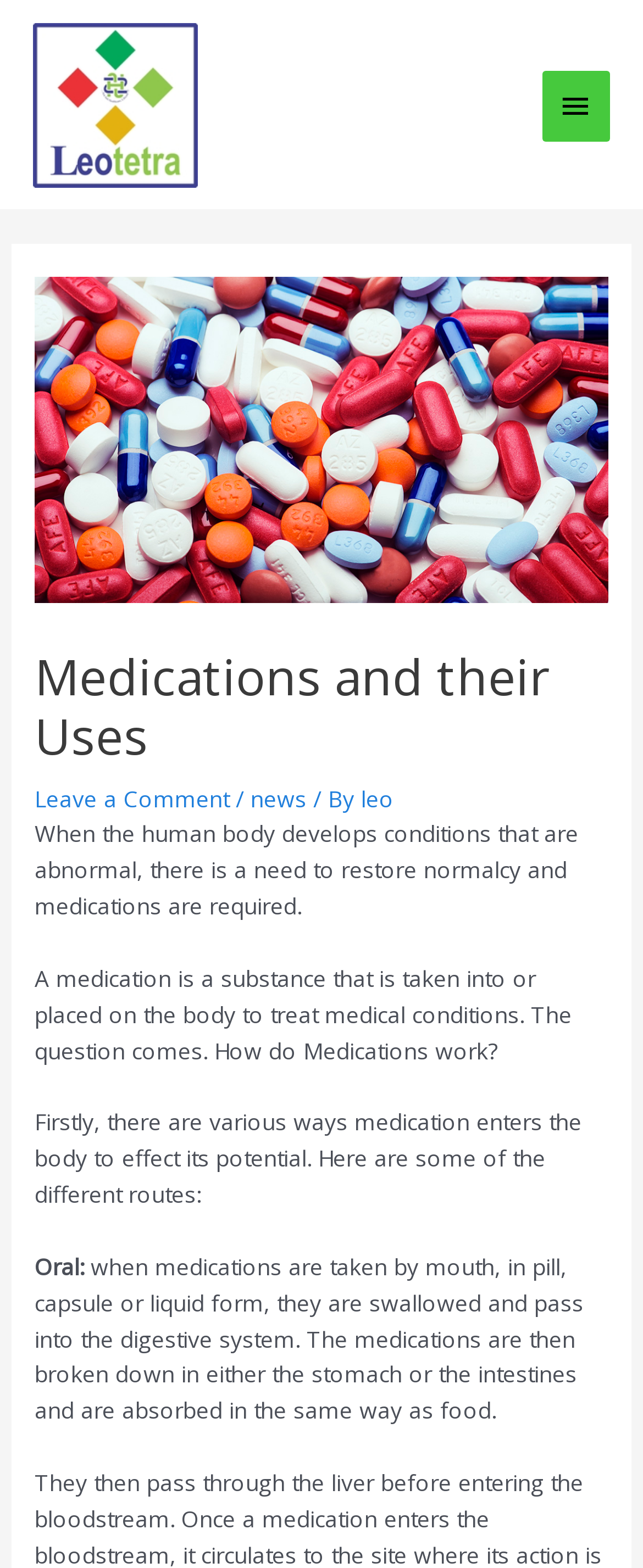Please find and report the primary heading text from the webpage.

Medications and their Uses